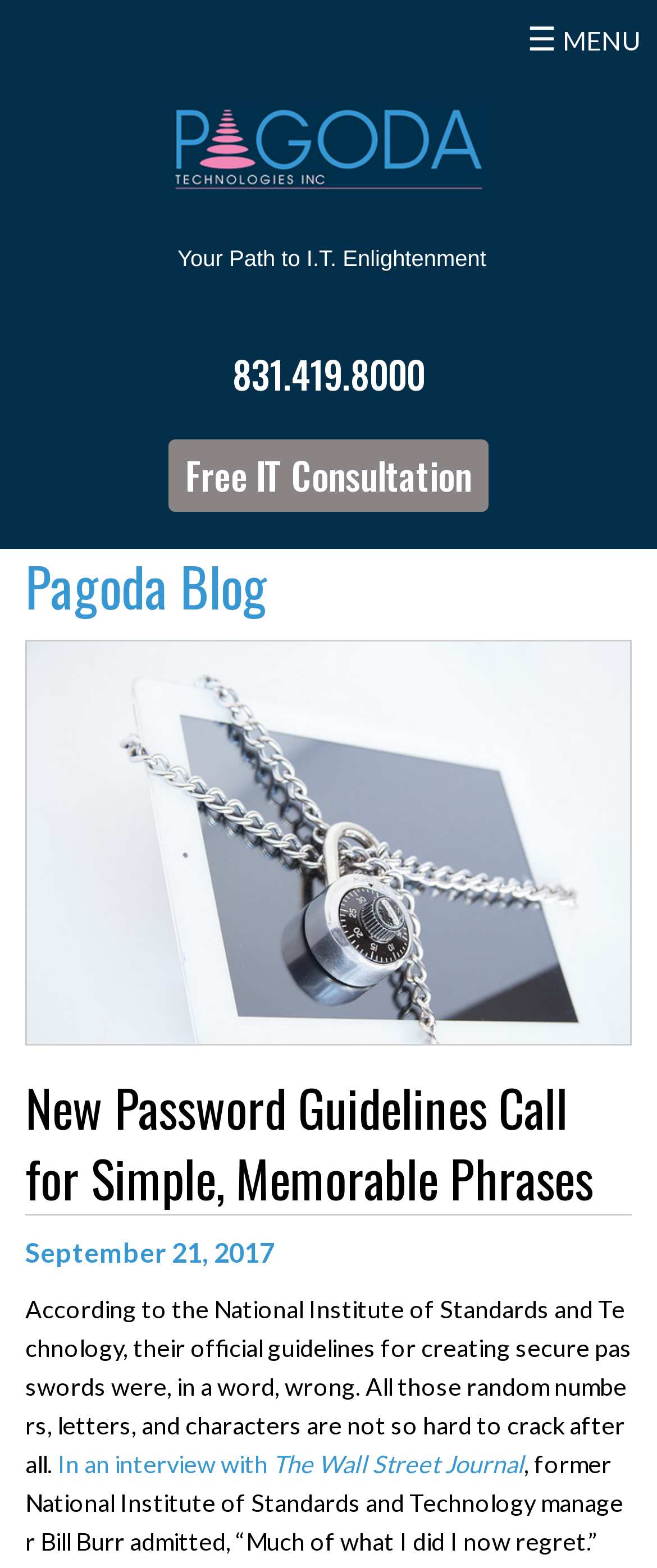Please predict the bounding box coordinates (top-left x, top-left y, bottom-right x, bottom-right y) for the UI element in the screenshot that fits the description: Free IT Consultation

[0.256, 0.28, 0.744, 0.326]